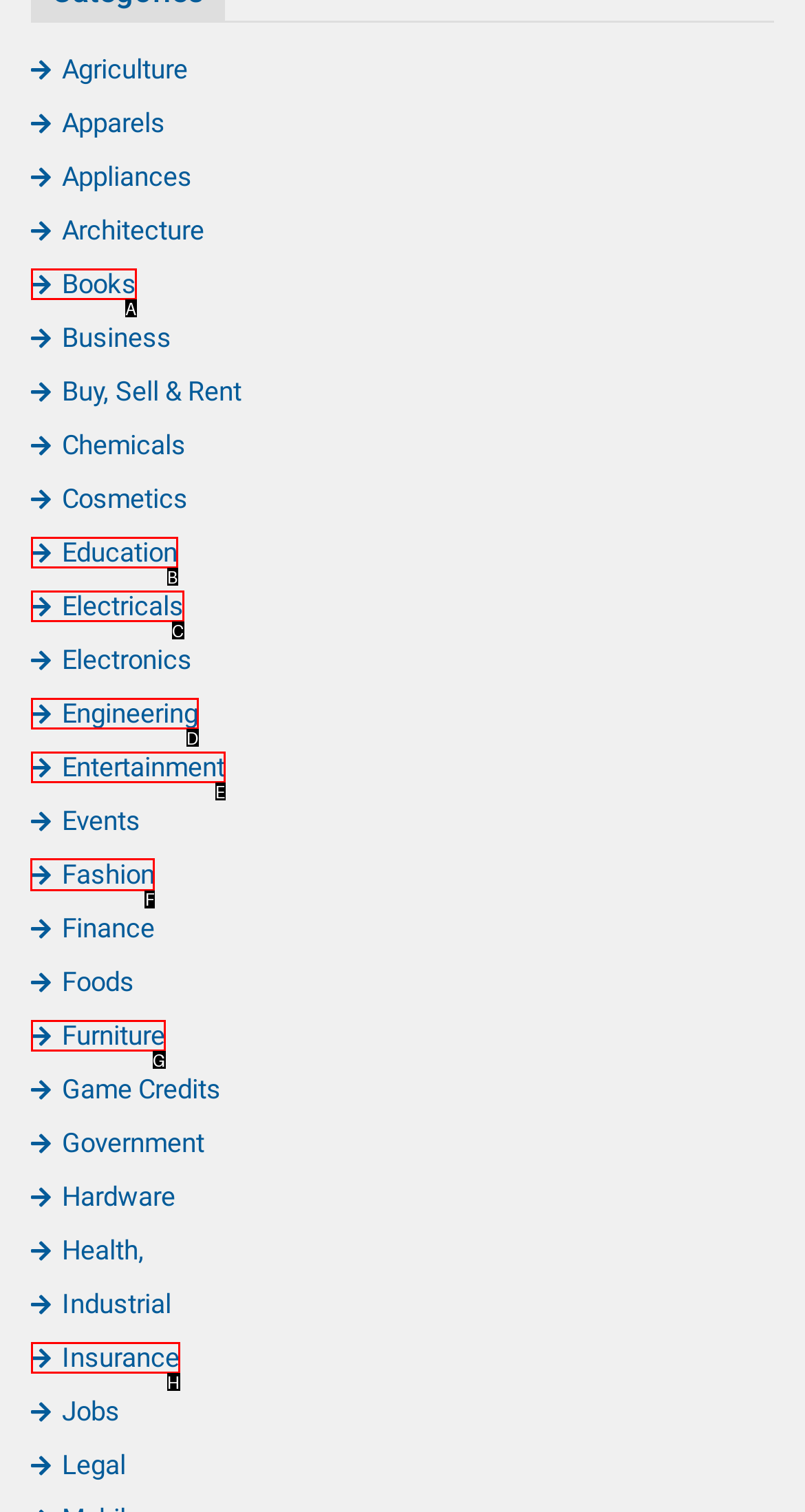What option should I click on to execute the task: Click on 'DECLARATION MEKELLE UNIVERSITIY SCHOOL OF POST GRADUATE STUDIES I'? Give the letter from the available choices.

None